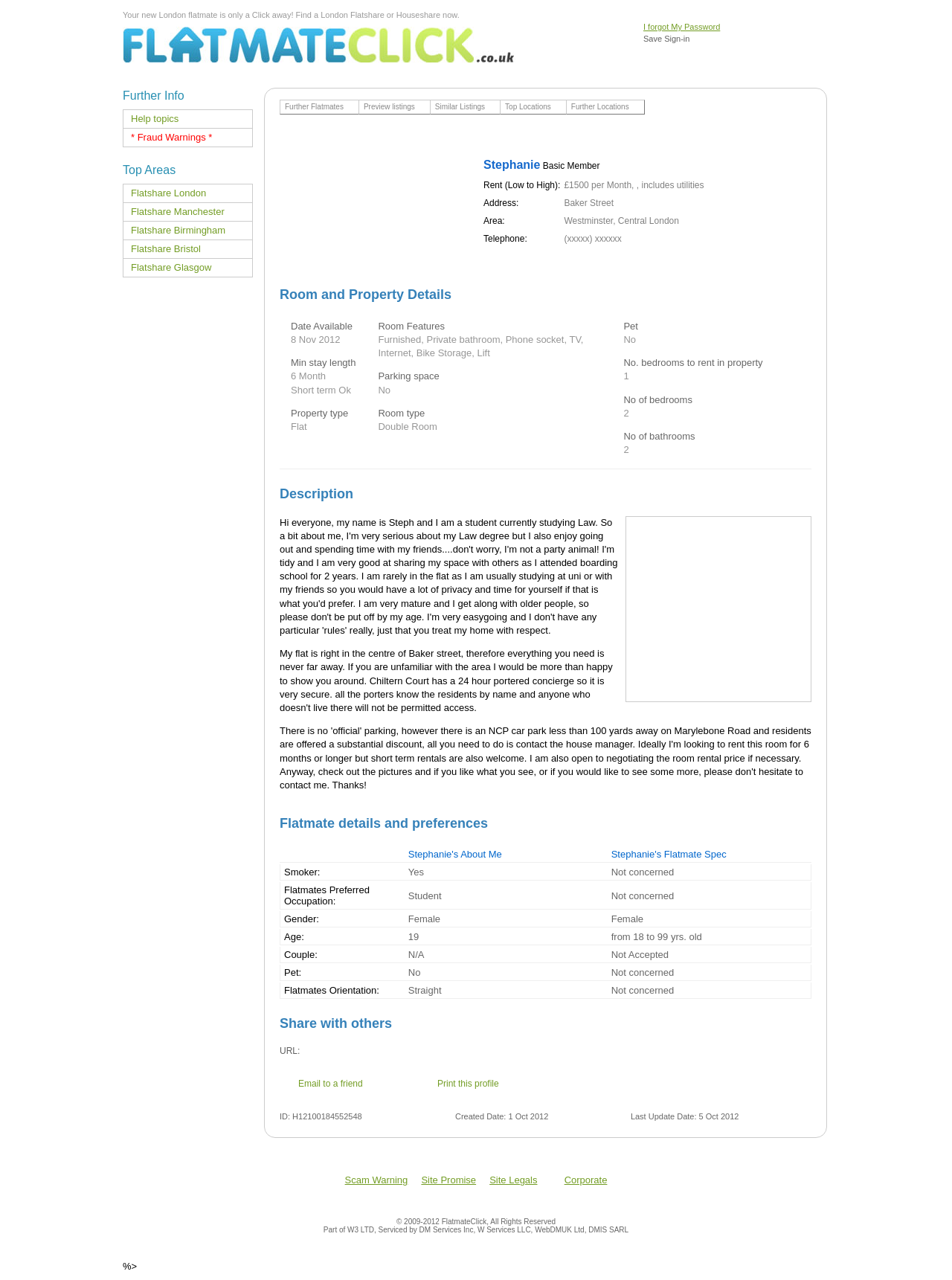By analyzing the image, answer the following question with a detailed response: Is the room furnished?

I found the answer by looking at the table with the room details, where it says 'Room Features: Furnished, Private bathroom, Phone socket, TV, Internet, Bike Storage, Lift'.